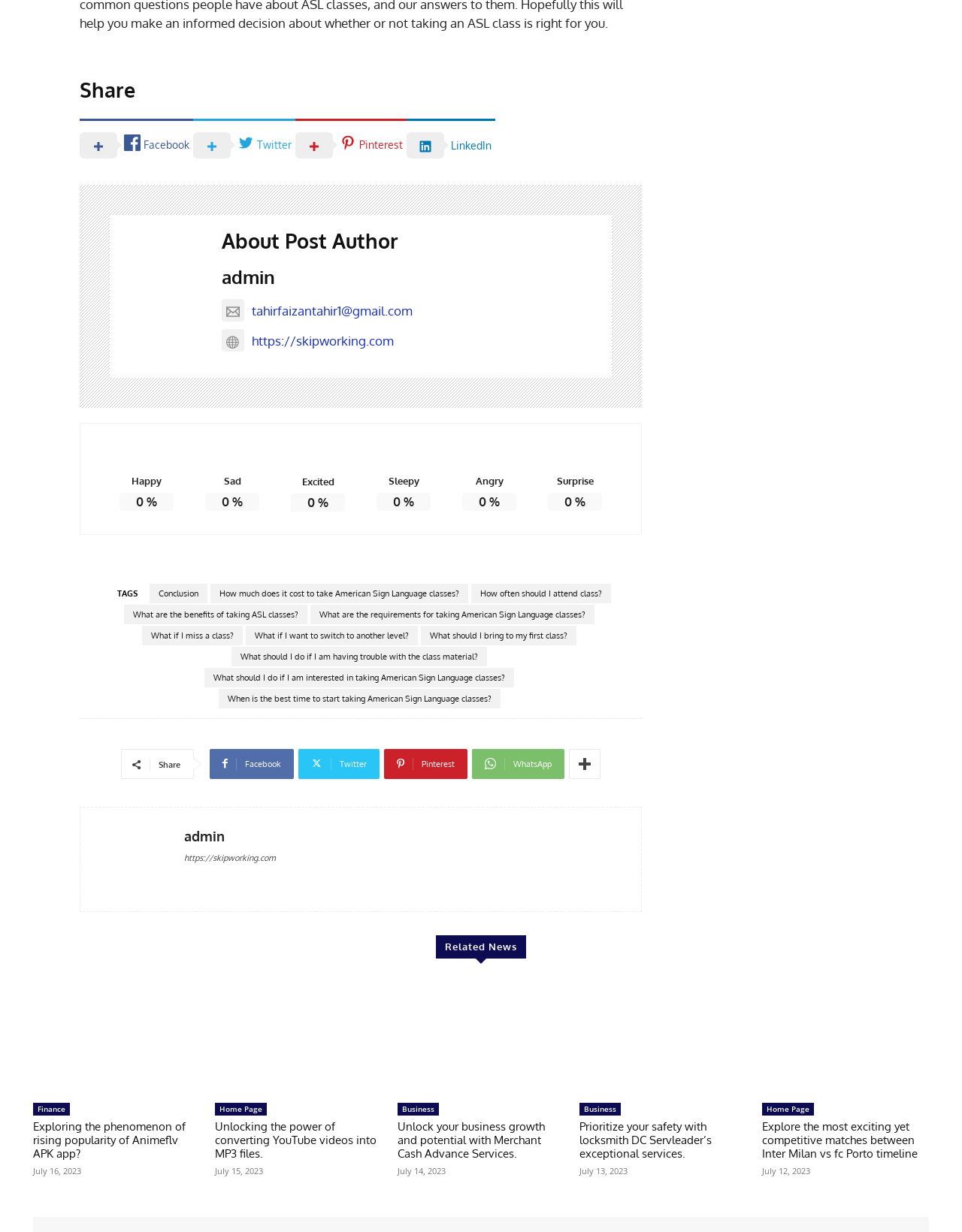What is the topic of the related news section?
Please elaborate on the answer to the question with detailed information.

The related news section is located at the bottom of the webpage and contains a list of news articles with different topics, including Animeflv APK app, finance, business, and sports.